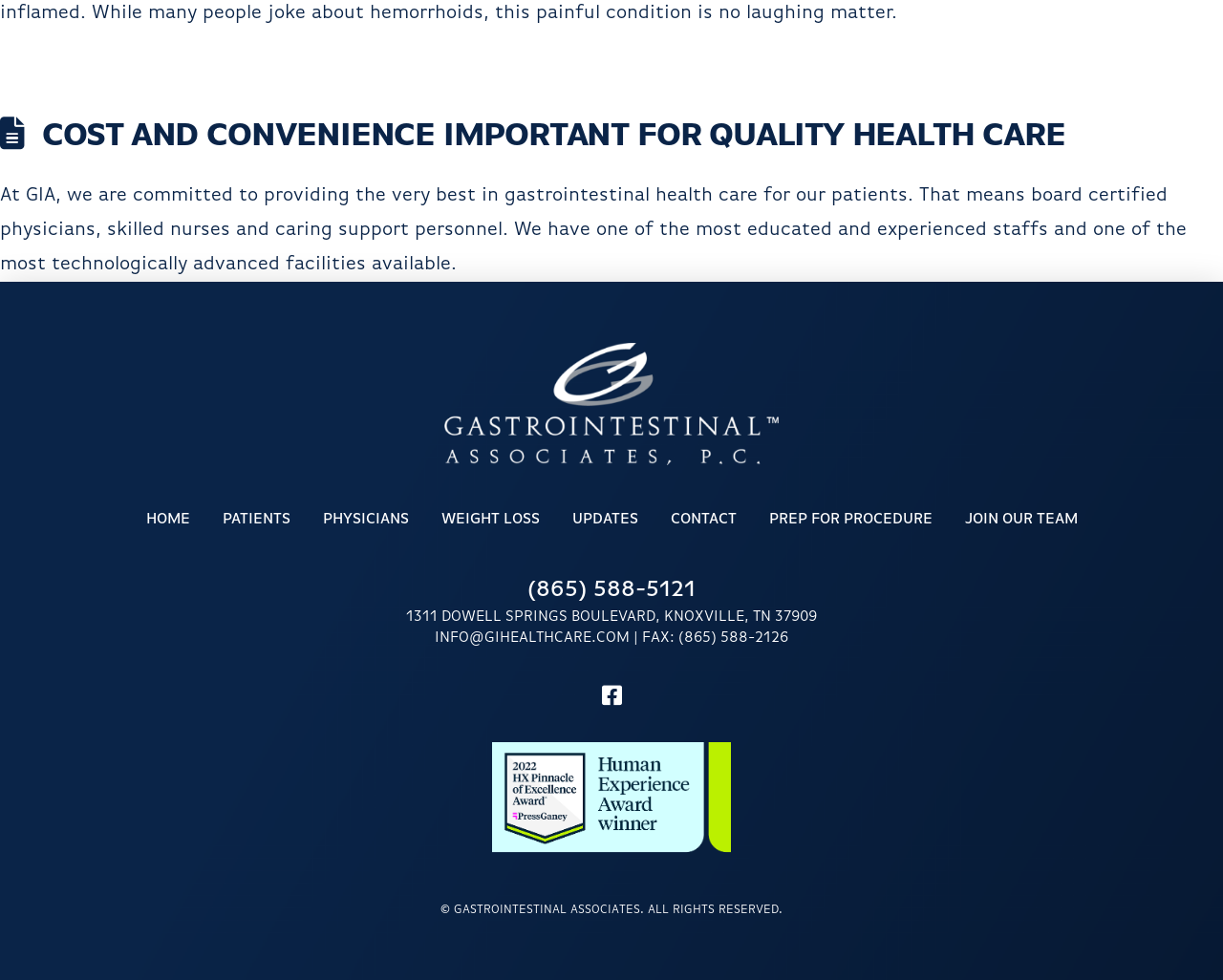Please identify the bounding box coordinates of the area that needs to be clicked to follow this instruction: "send an email to the healthcare provider".

[0.355, 0.643, 0.515, 0.659]